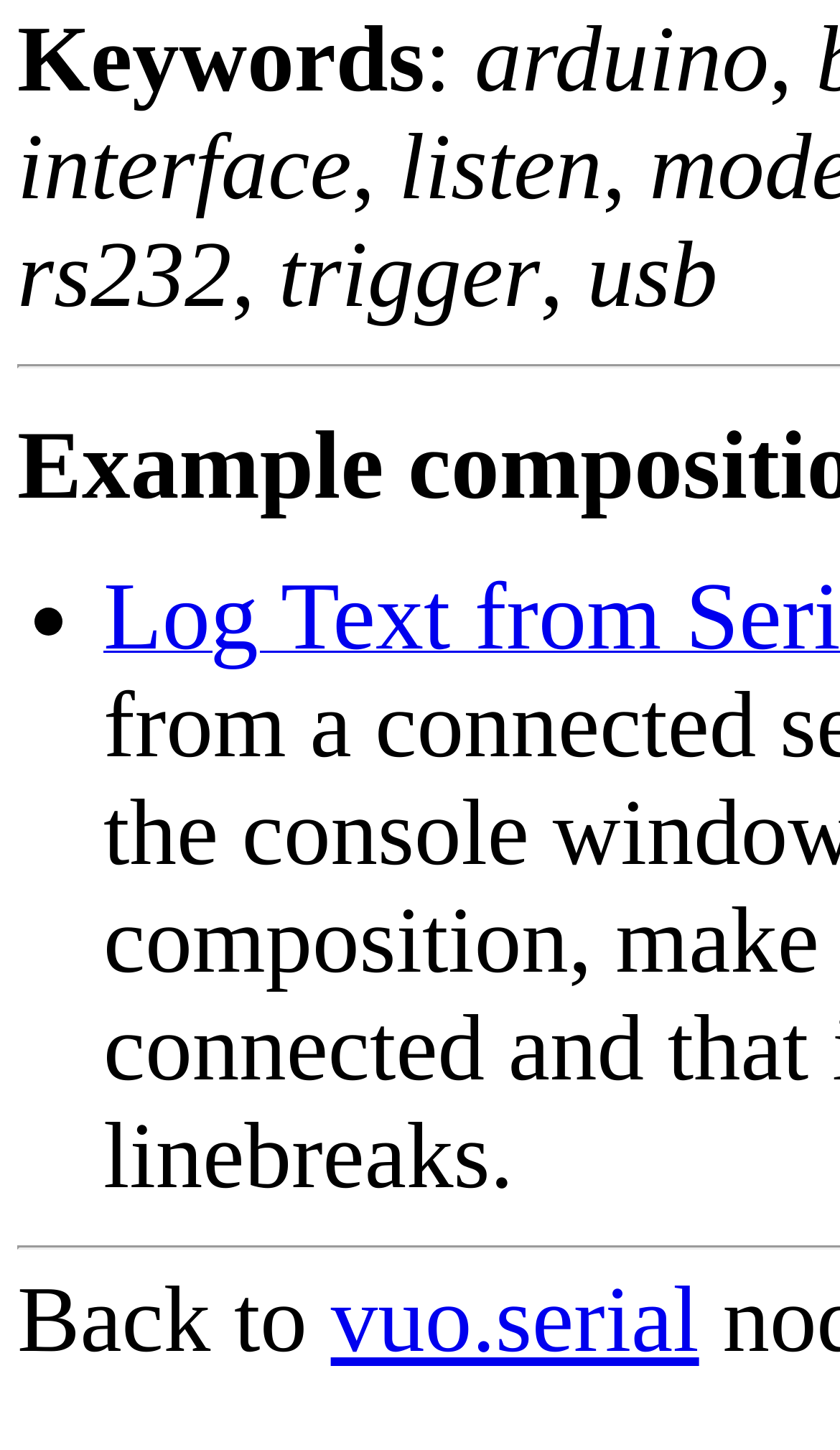What is the link at the bottom of the webpage?
Give a detailed and exhaustive answer to the question.

At the bottom of the webpage, there is a link with the text 'Back to' followed by another text 'vuo.serial', which suggests that the link is related to vuo.serial.